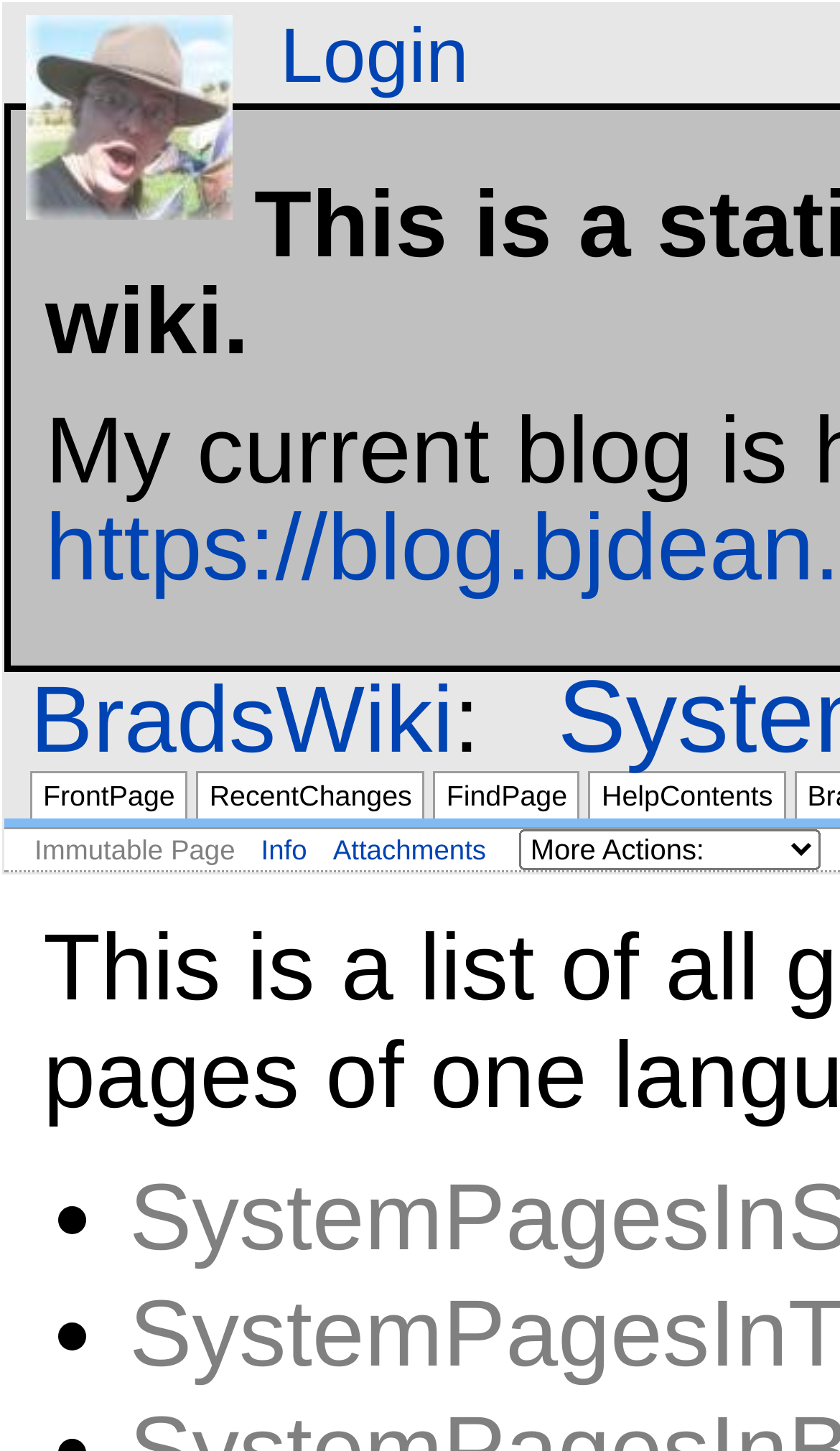Pinpoint the bounding box coordinates for the area that should be clicked to perform the following instruction: "Check patient stories".

None